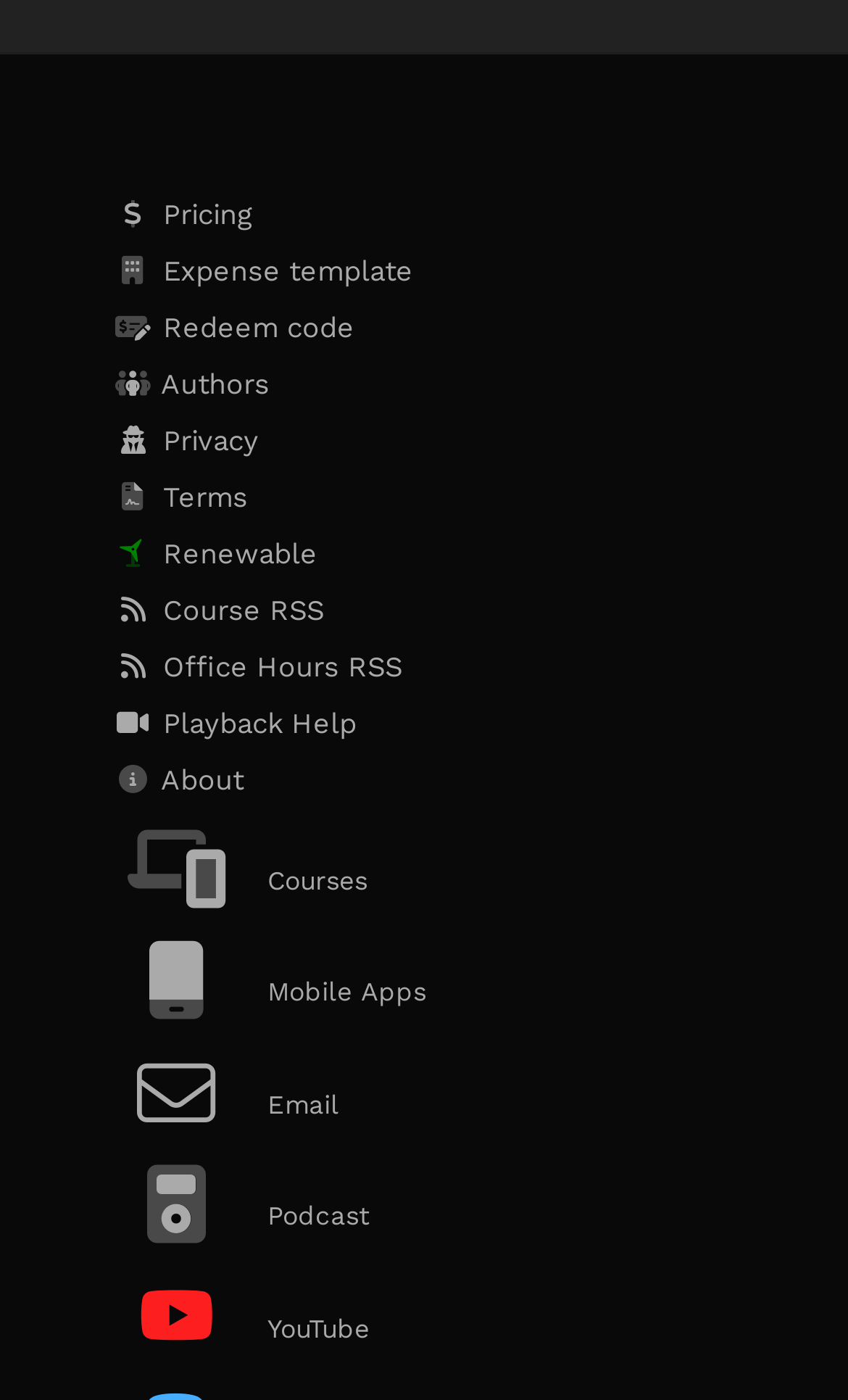Can you identify the bounding box coordinates of the clickable region needed to carry out this instruction: 'Access expense template'? The coordinates should be four float numbers within the range of 0 to 1, stated as [left, top, right, bottom].

[0.131, 0.174, 0.869, 0.214]